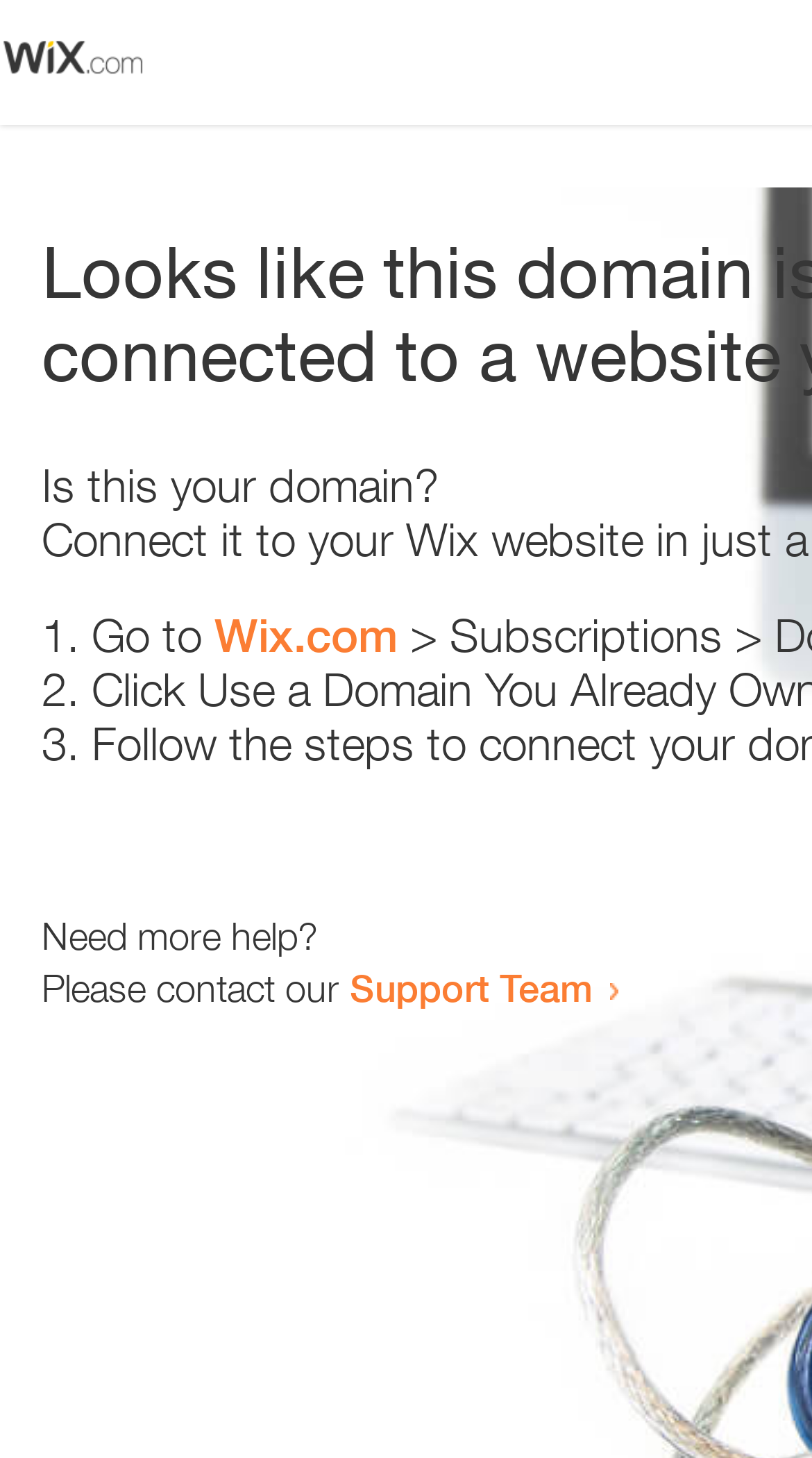Find the bounding box of the UI element described as: "Support Team". The bounding box coordinates should be given as four float values between 0 and 1, i.e., [left, top, right, bottom].

[0.431, 0.661, 0.731, 0.693]